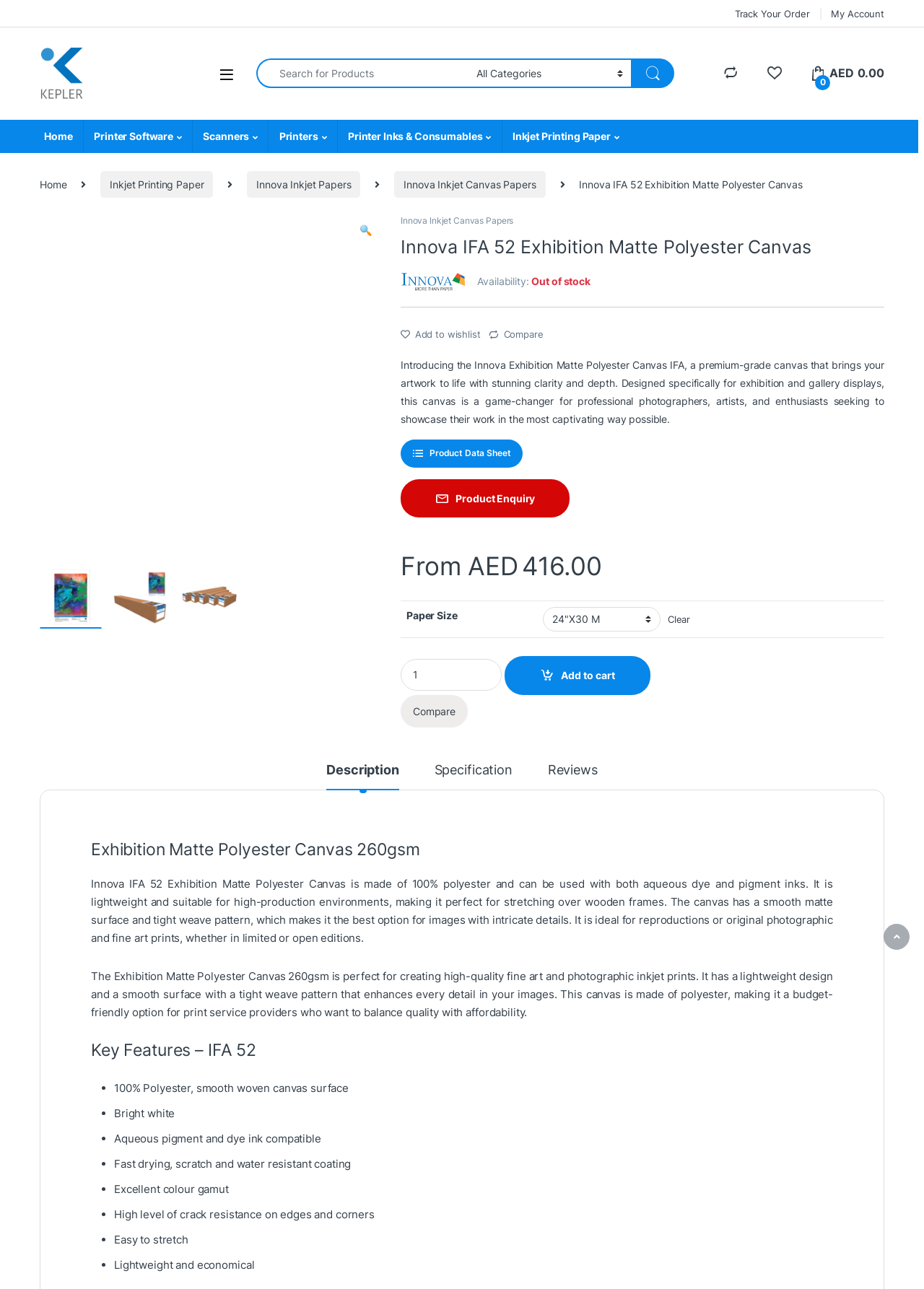What is the brand of the exhibition matte polyester canvas?
Answer briefly with a single word or phrase based on the image.

Innova